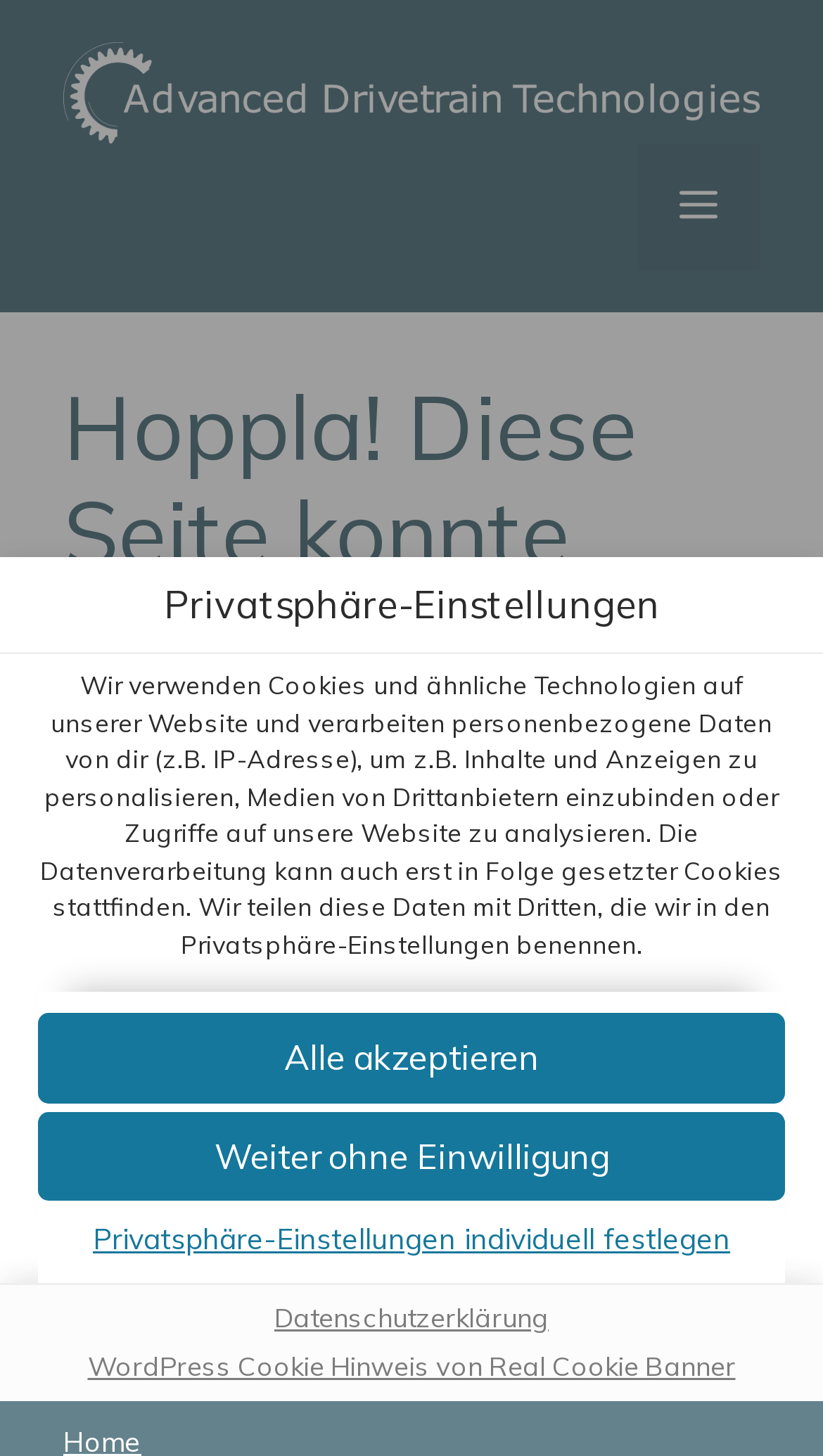Identify the bounding box coordinates for the UI element described as: "parent_node: Suche nach: aria-label="Suchen"". The coordinates should be provided as four floats between 0 and 1: [left, top, right, bottom].

[0.728, 0.82, 0.879, 0.889]